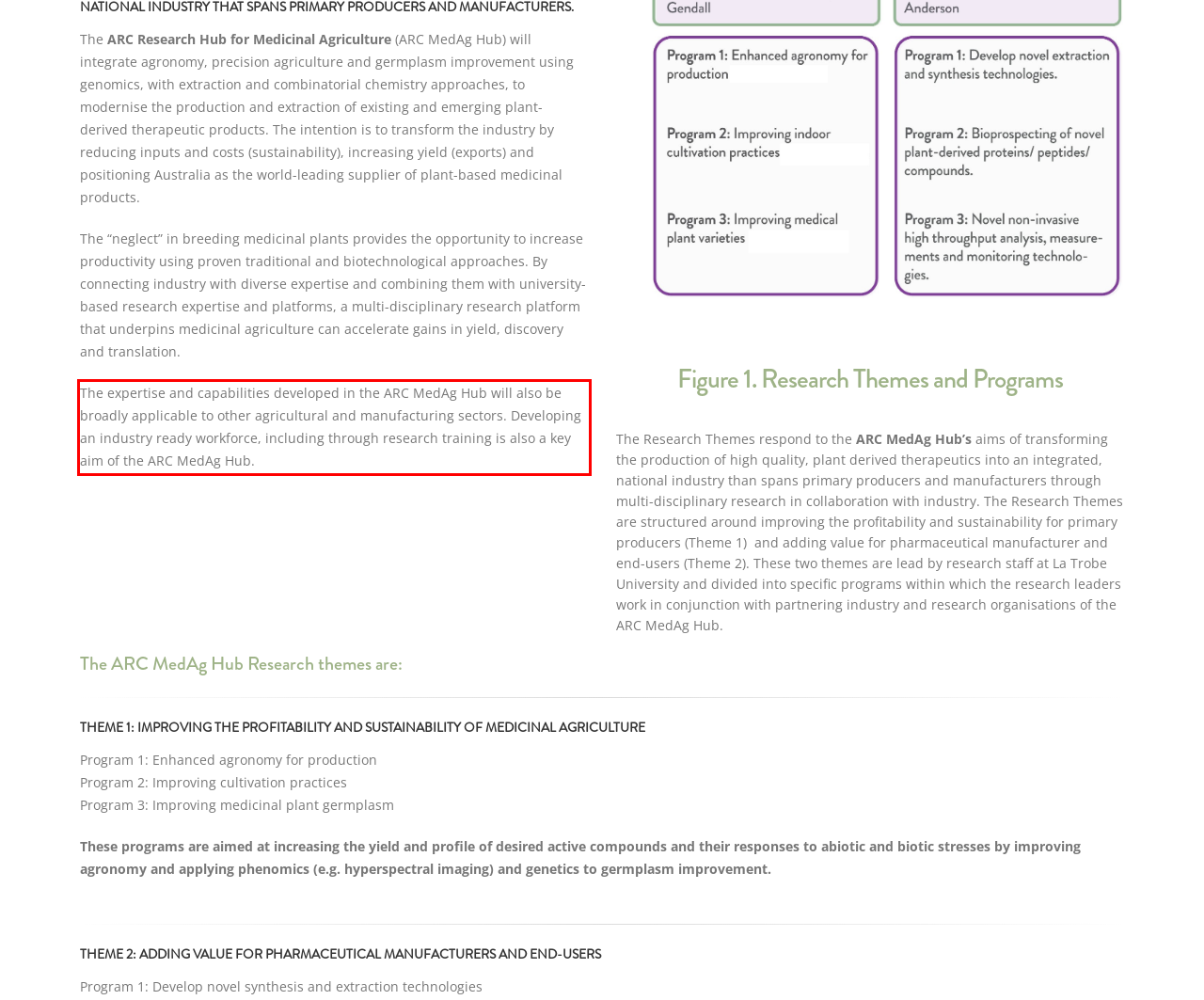Please take the screenshot of the webpage, find the red bounding box, and generate the text content that is within this red bounding box.

The expertise and capabilities developed in the ARC MedAg Hub will also be broadly applicable to other agricultural and manufacturing sectors. Developing an industry ready workforce, including through research training is also a key aim of the ARC MedAg Hub.